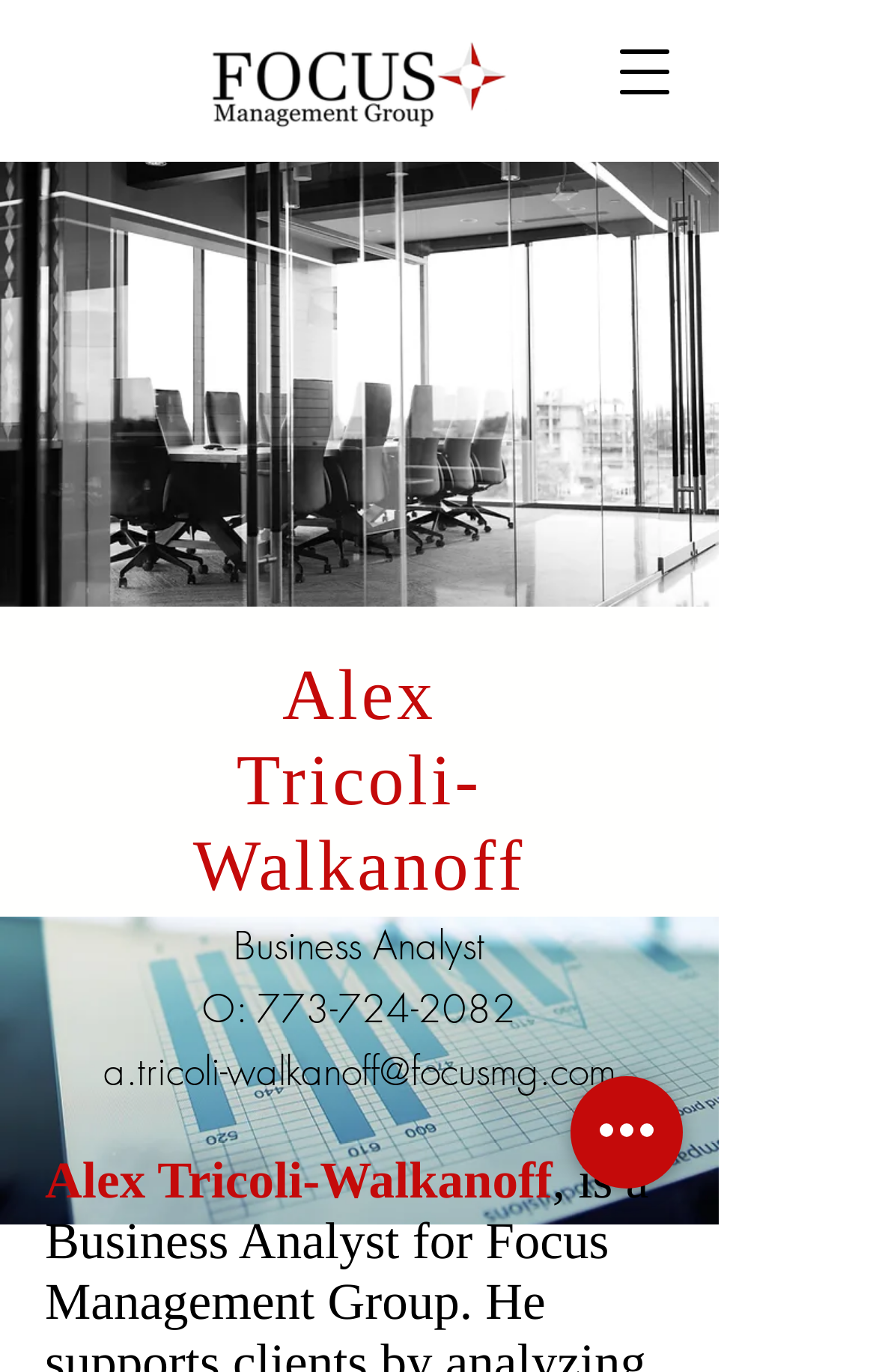What is the profession of Alex Tricoli-Walkanoff?
Can you provide an in-depth and detailed response to the question?

I found the profession of Alex Tricoli-Walkanoff by looking at the StaticText element 'Business Analyst' which is located below the name 'Alex Tricoli-Walkanoff'.